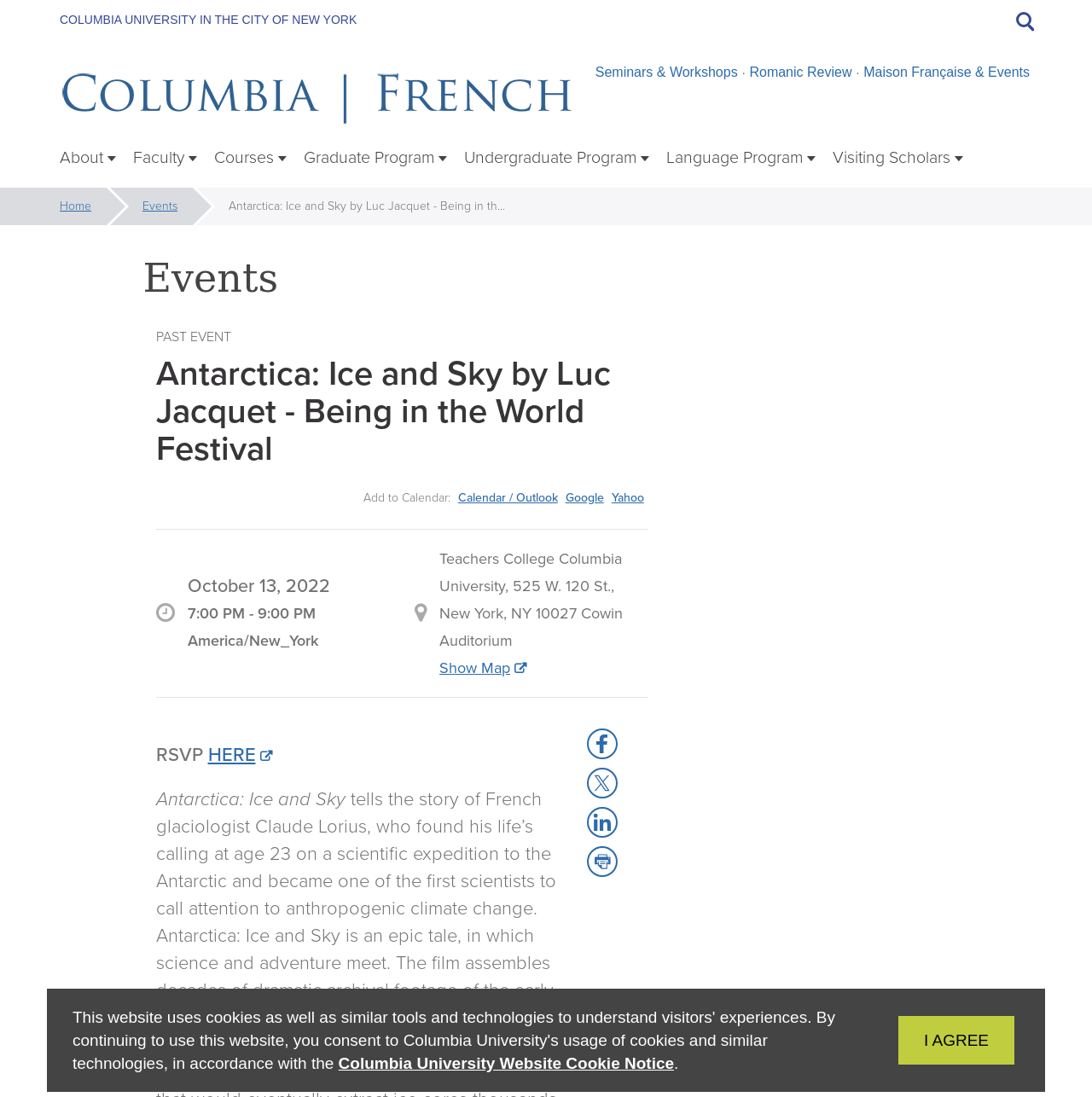Examine the image carefully and respond to the question with a detailed answer: 
What is the event title?

I found the event title by looking at the heading element with the text 'Antarctica: Ice and Sky by Luc Jacquet - Being in the World Festival' which is a prominent element on the page, and then extracting the main title from it.